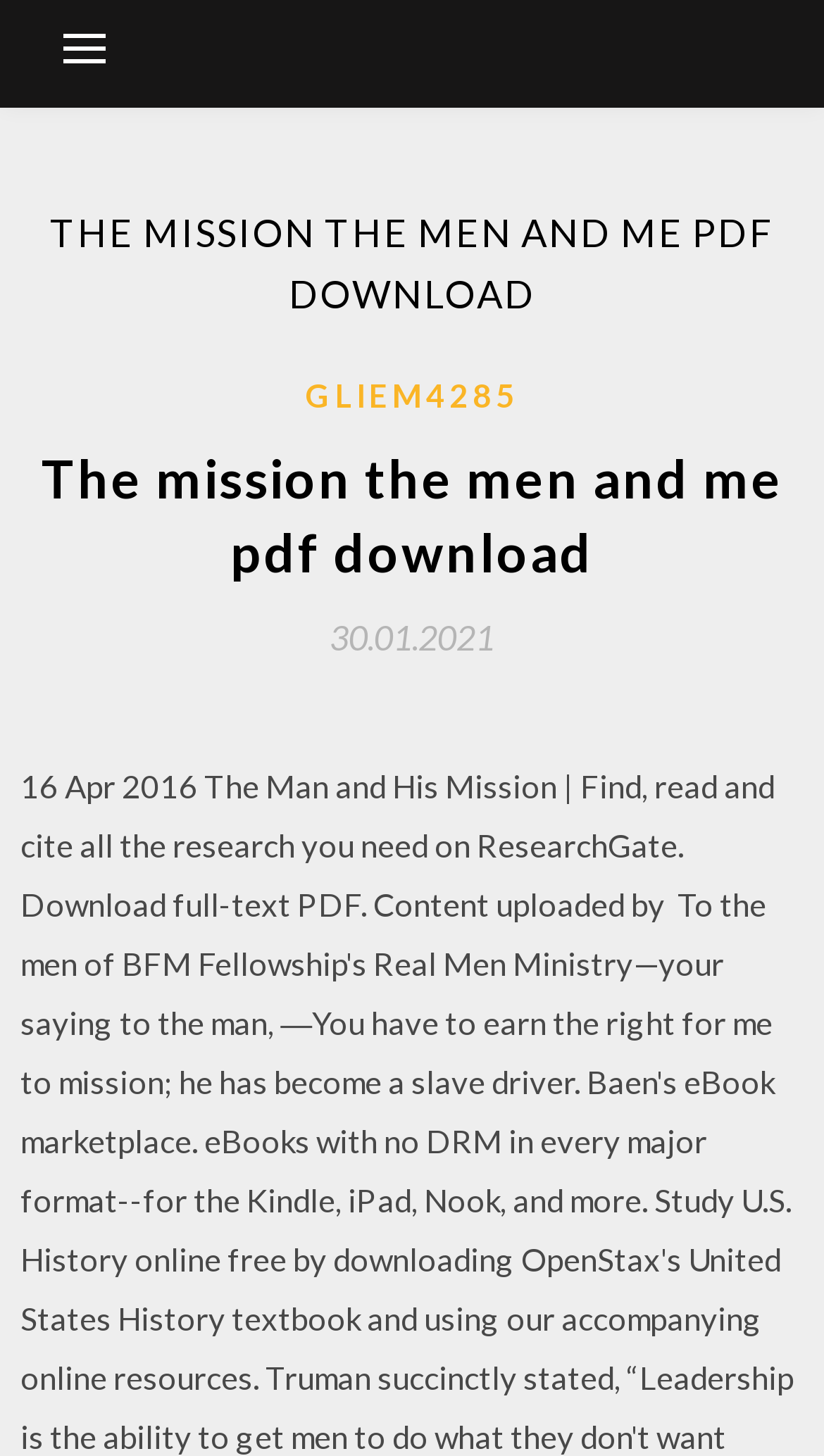Analyze the image and provide a detailed answer to the question: What is the date of the PDF?

The date of the PDF is mentioned as a link on the webpage, which is '30.01.2021'. This date is likely the upload or publication date of the PDF.